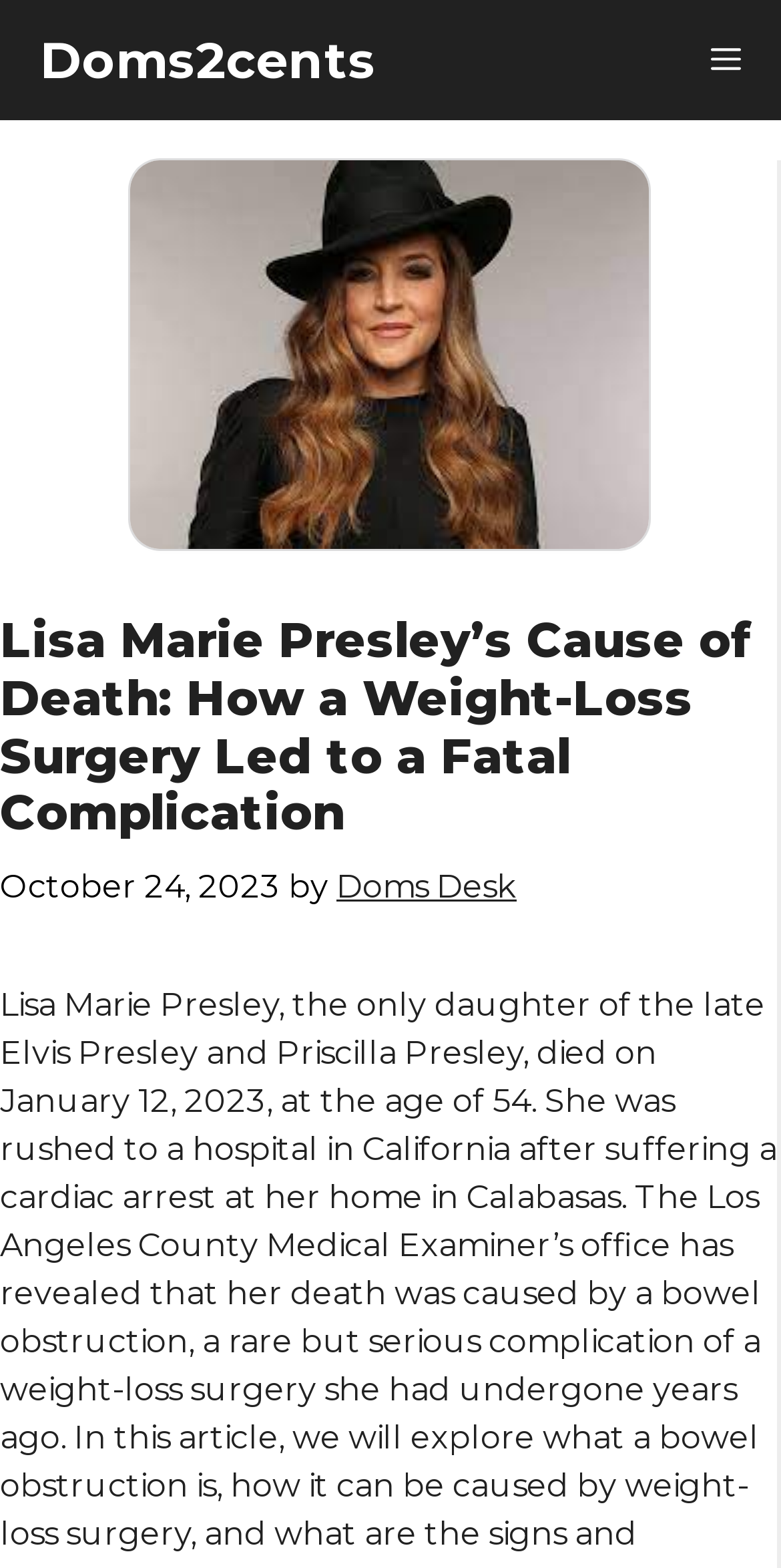What is the name of the website?
Answer the question using a single word or phrase, according to the image.

Doms2cents